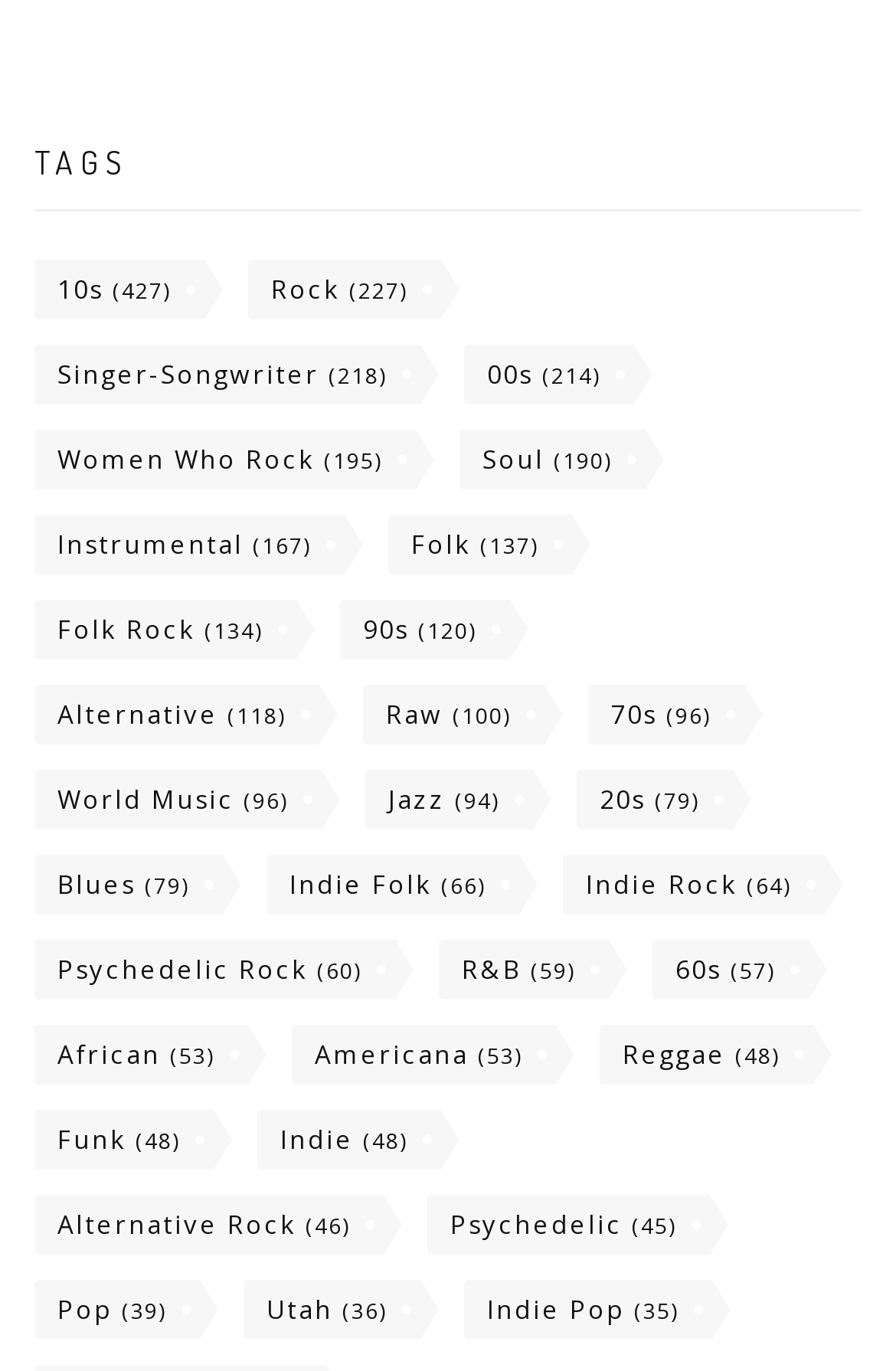Determine the bounding box coordinates for the clickable element to execute this instruction: "Click on the '10s' tag". Provide the coordinates as four float numbers between 0 and 1, i.e., [left, top, right, bottom].

[0.038, 0.189, 0.228, 0.233]